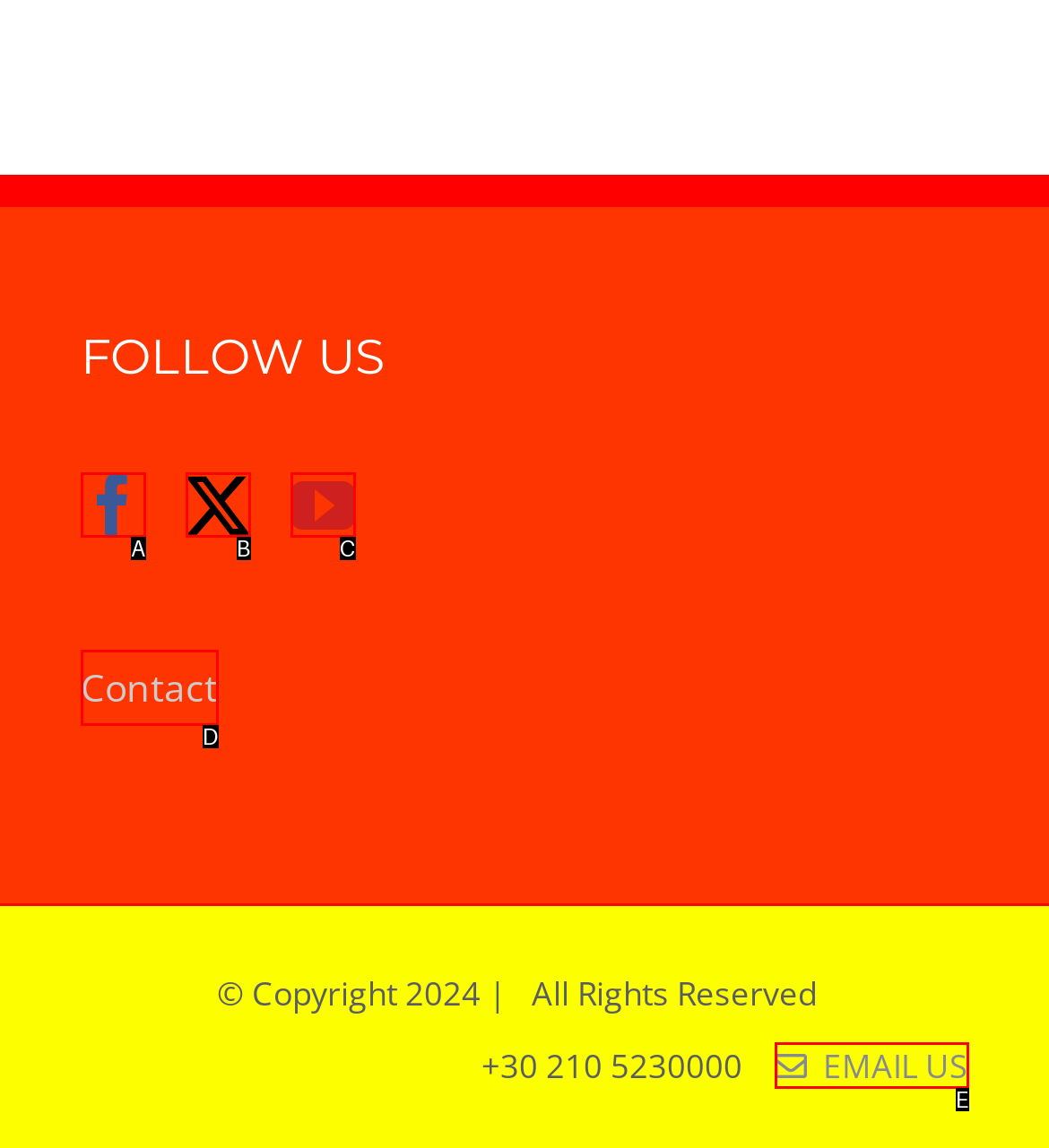Find the HTML element that matches the description provided: aria-label="Twitter"
Answer using the corresponding option letter.

B